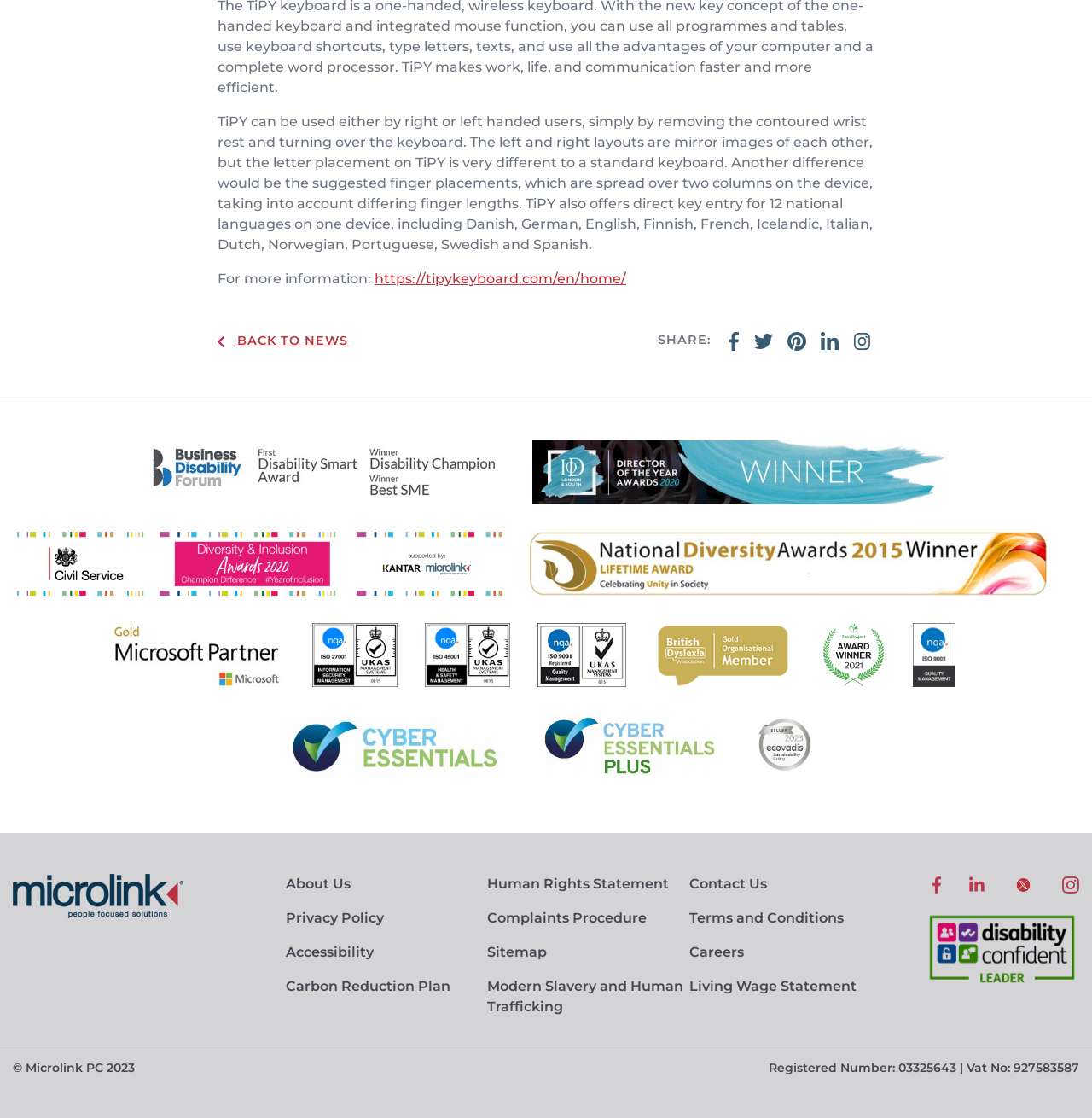Determine the coordinates of the bounding box for the clickable area needed to execute this instruction: "Visit the About Us page".

[0.262, 0.783, 0.321, 0.798]